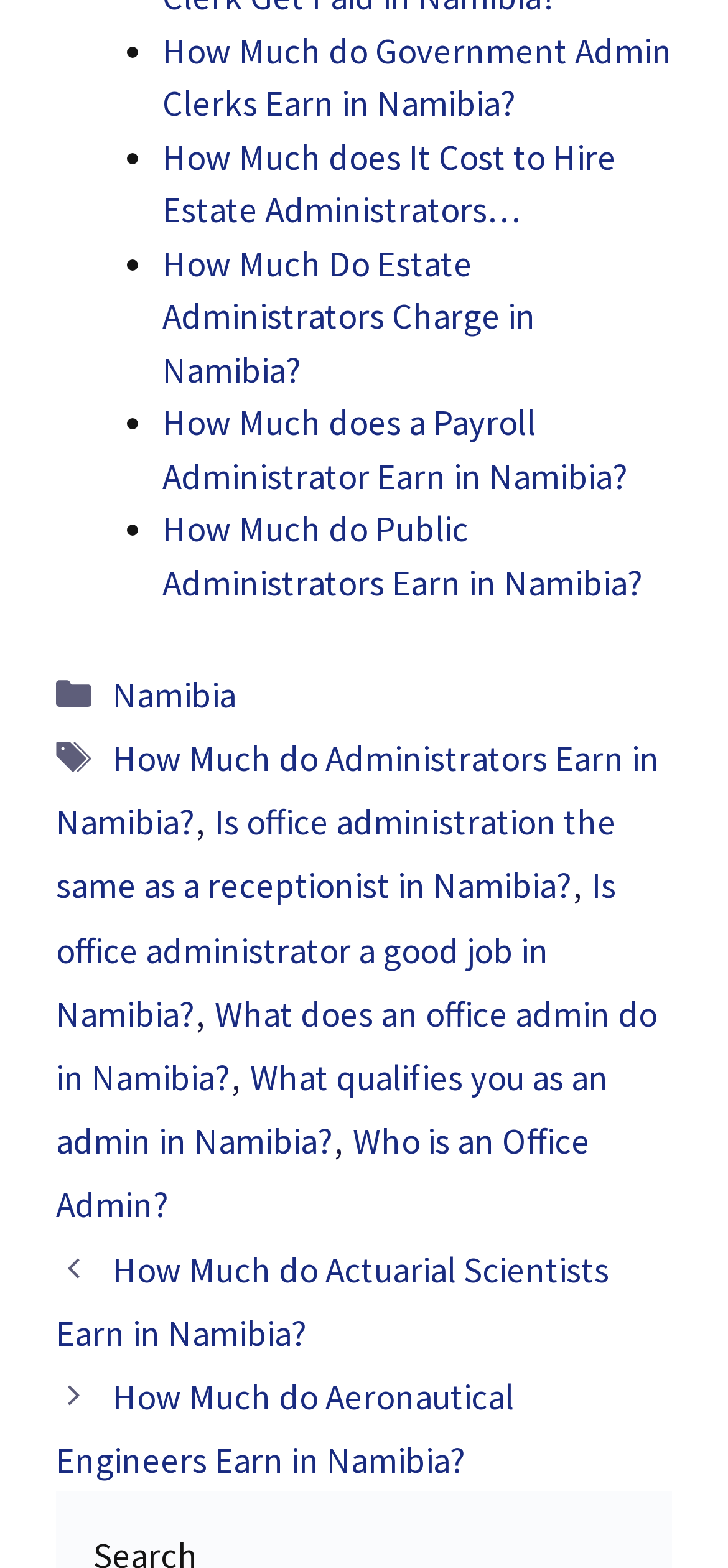Identify the bounding box coordinates of the area you need to click to perform the following instruction: "Browse 'Posts'".

[0.077, 0.789, 0.923, 0.952]